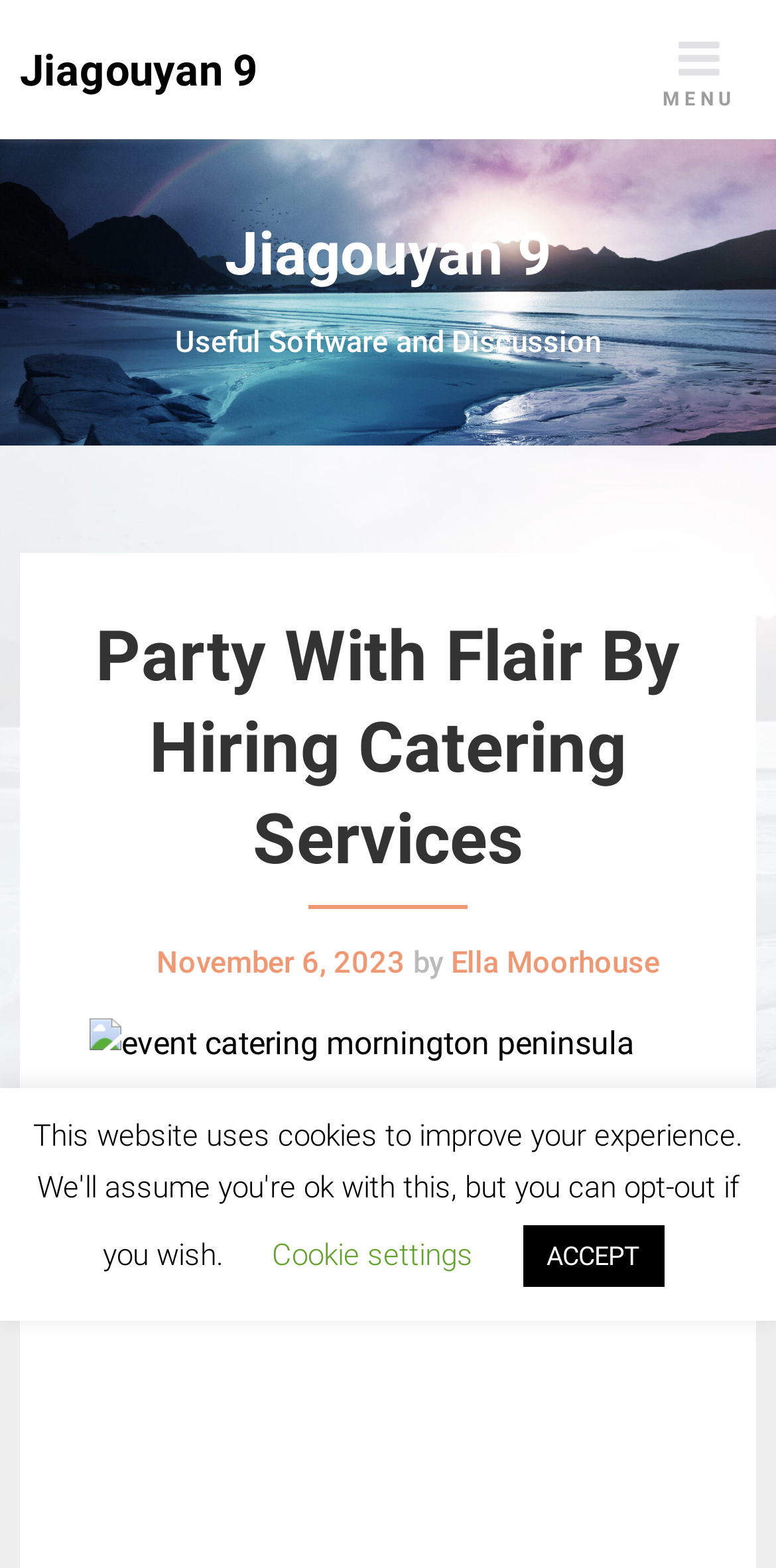Based on the description "Menu", find the bounding box of the specified UI element.

[0.803, 0.0, 1.0, 0.088]